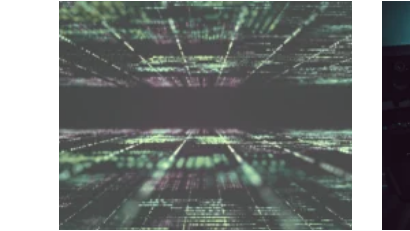What is the theme of the linked article?
Look at the image and provide a short answer using one word or a phrase.

Spotify Algorithmus